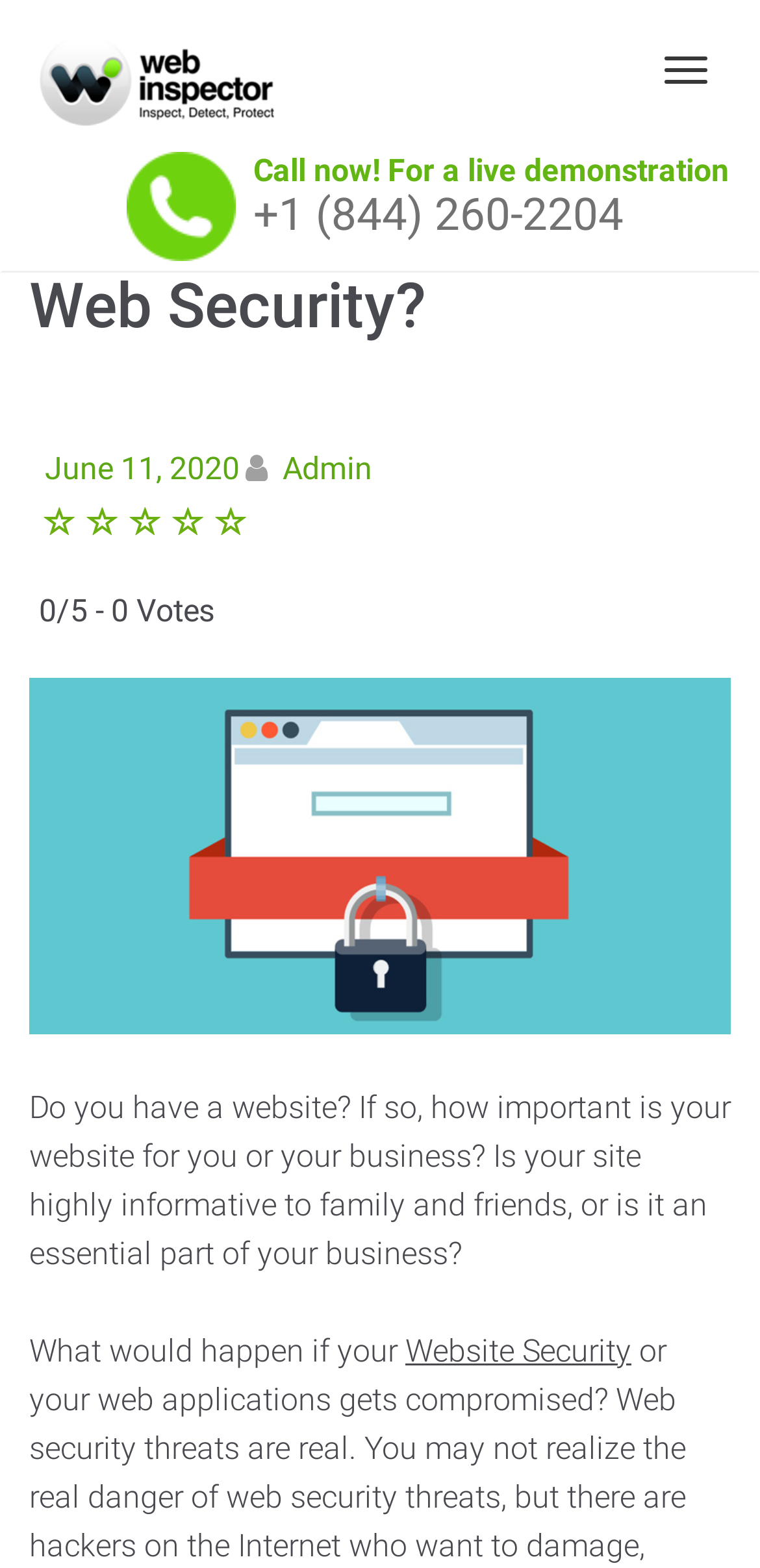From the element description parent_node: June 11, 2020, predict the bounding box coordinates of the UI element. The coordinates must be specified in the format (top-left x, top-left y, bottom-right x, bottom-right y) and should be within the 0 to 1 range.

[0.038, 0.286, 0.059, 0.31]